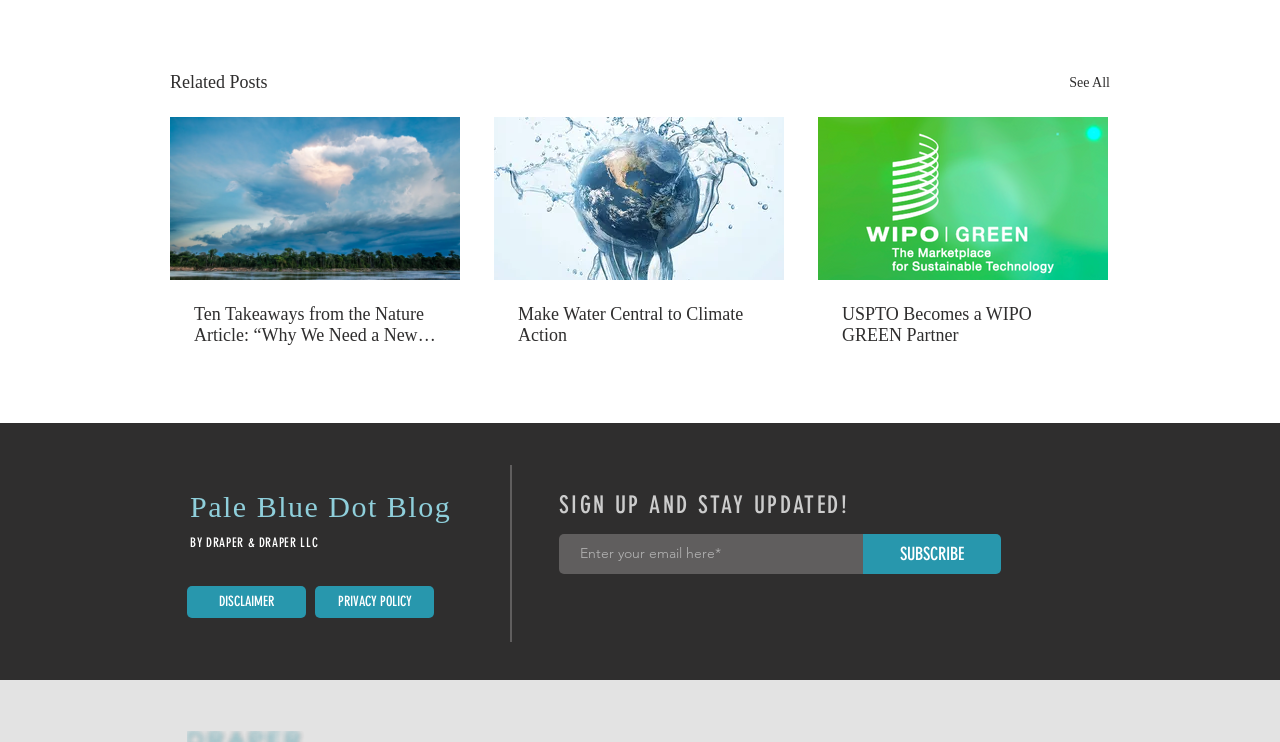Could you locate the bounding box coordinates for the section that should be clicked to accomplish this task: "View related posts".

[0.133, 0.092, 0.209, 0.131]